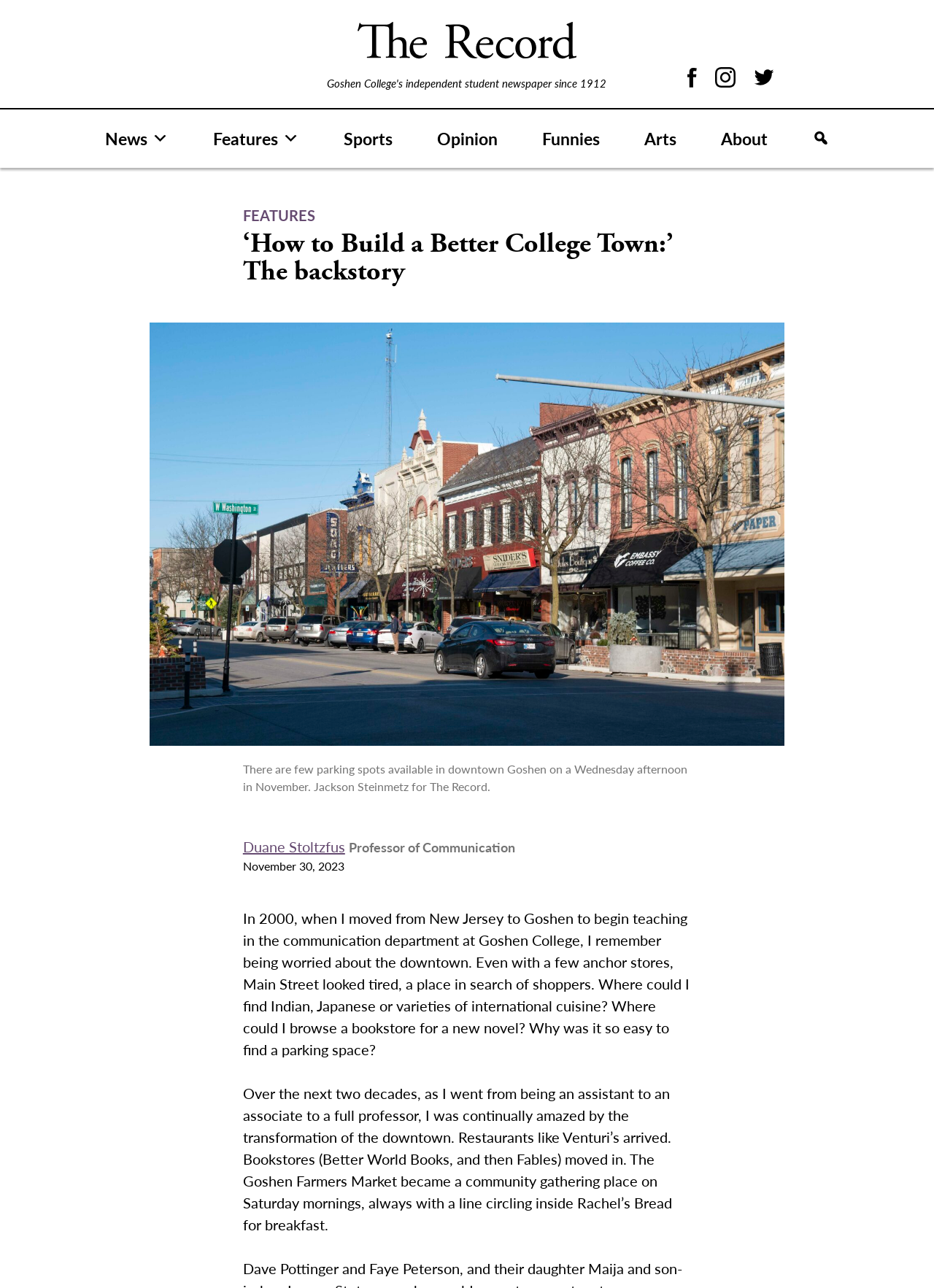Please specify the bounding box coordinates of the clickable section necessary to execute the following command: "Click on the 'News' menu".

[0.089, 0.096, 0.204, 0.119]